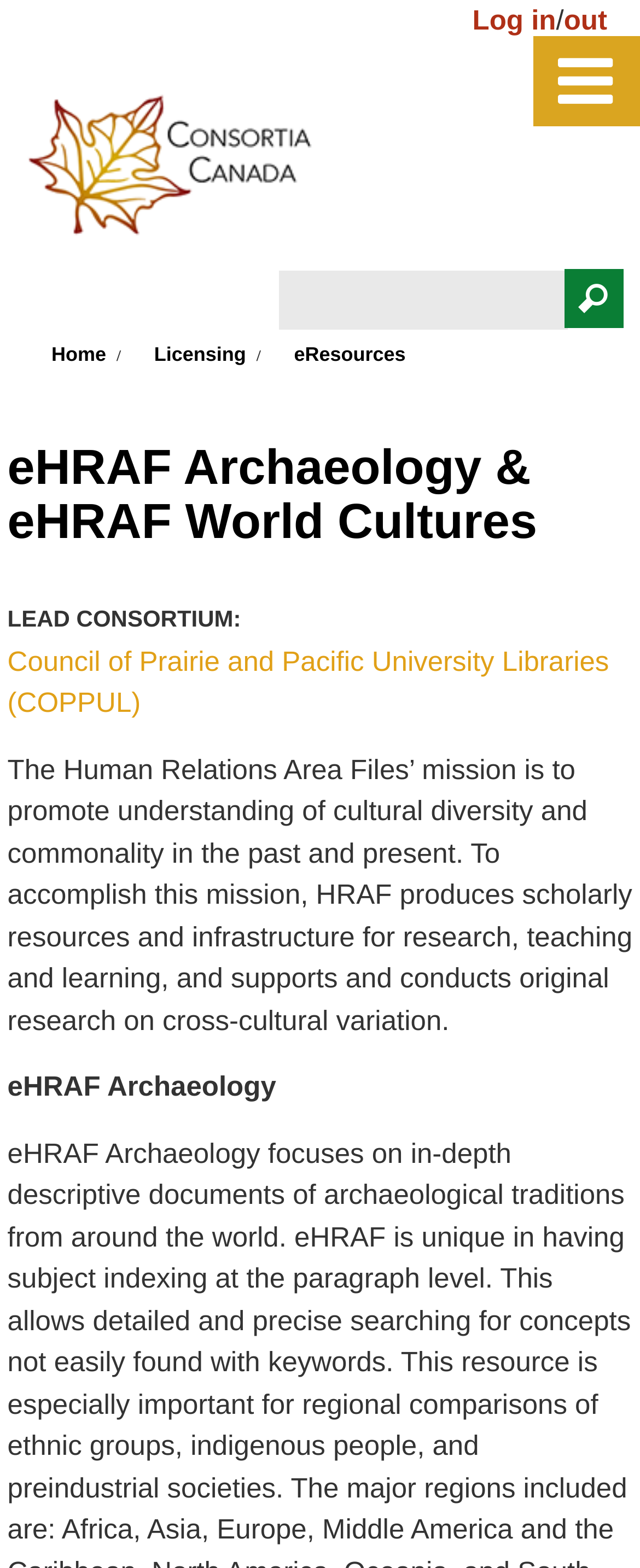Identify the primary heading of the webpage and provide its text.

eHRAF Archaeology & eHRAF World Cultures